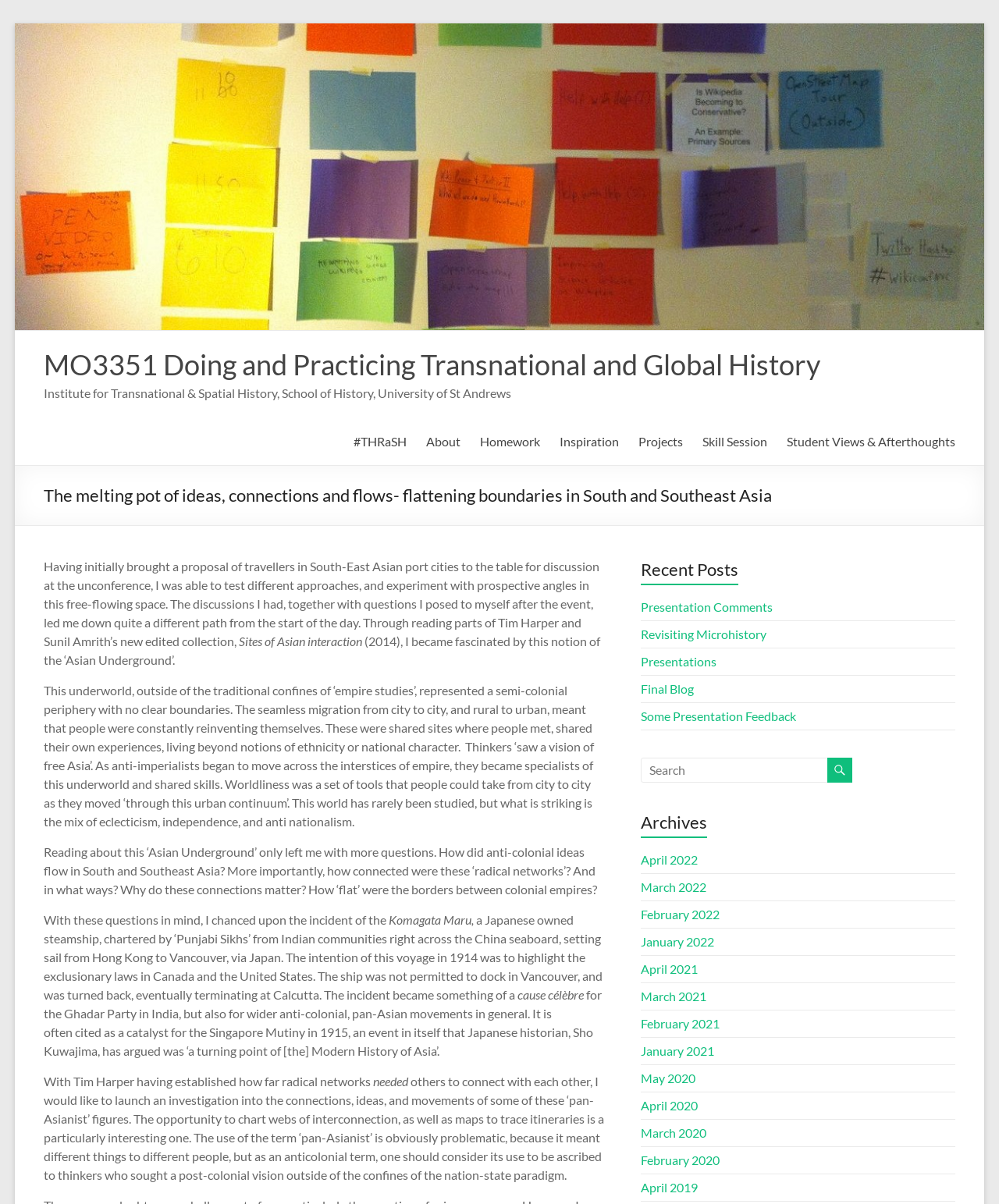Locate the bounding box coordinates of the clickable part needed for the task: "Search for something".

[0.641, 0.629, 0.83, 0.65]